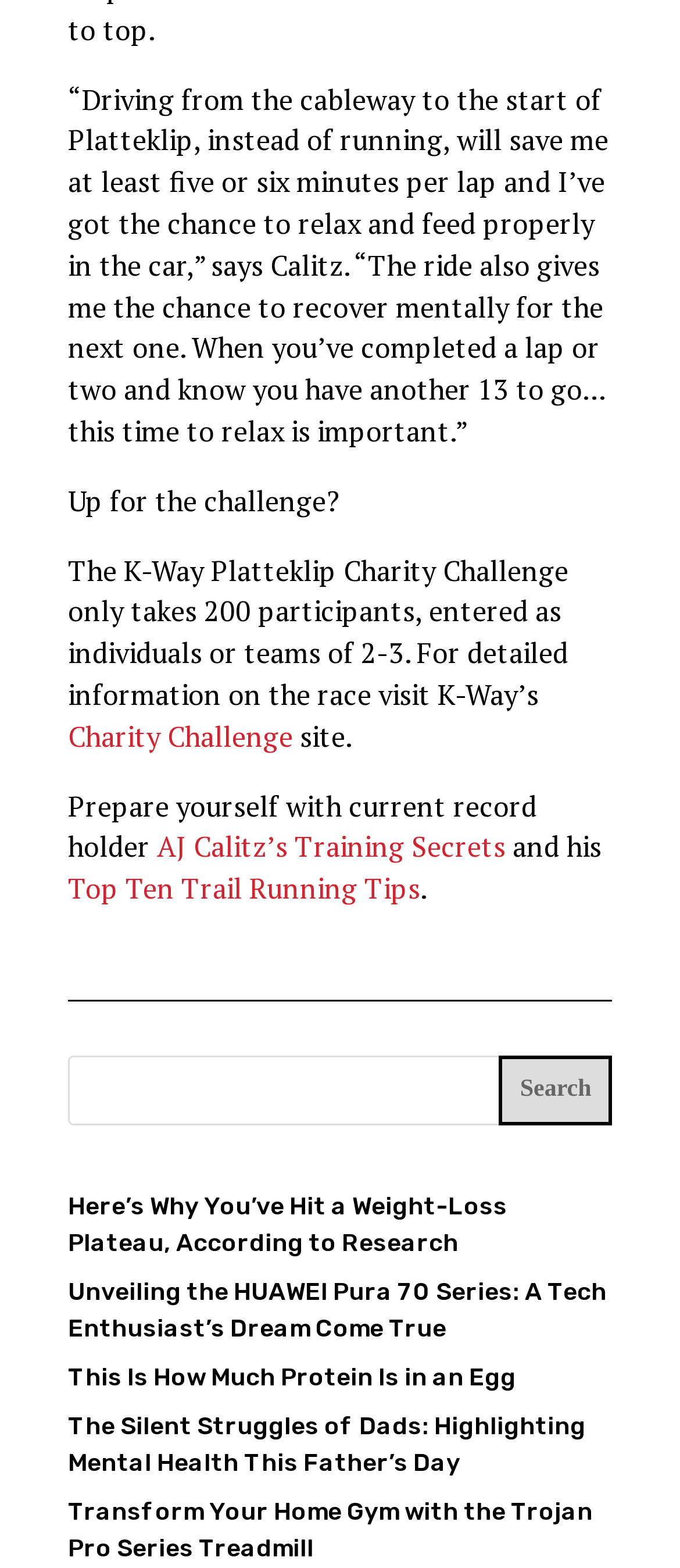How many links are on this webpage? Based on the screenshot, please respond with a single word or phrase.

9